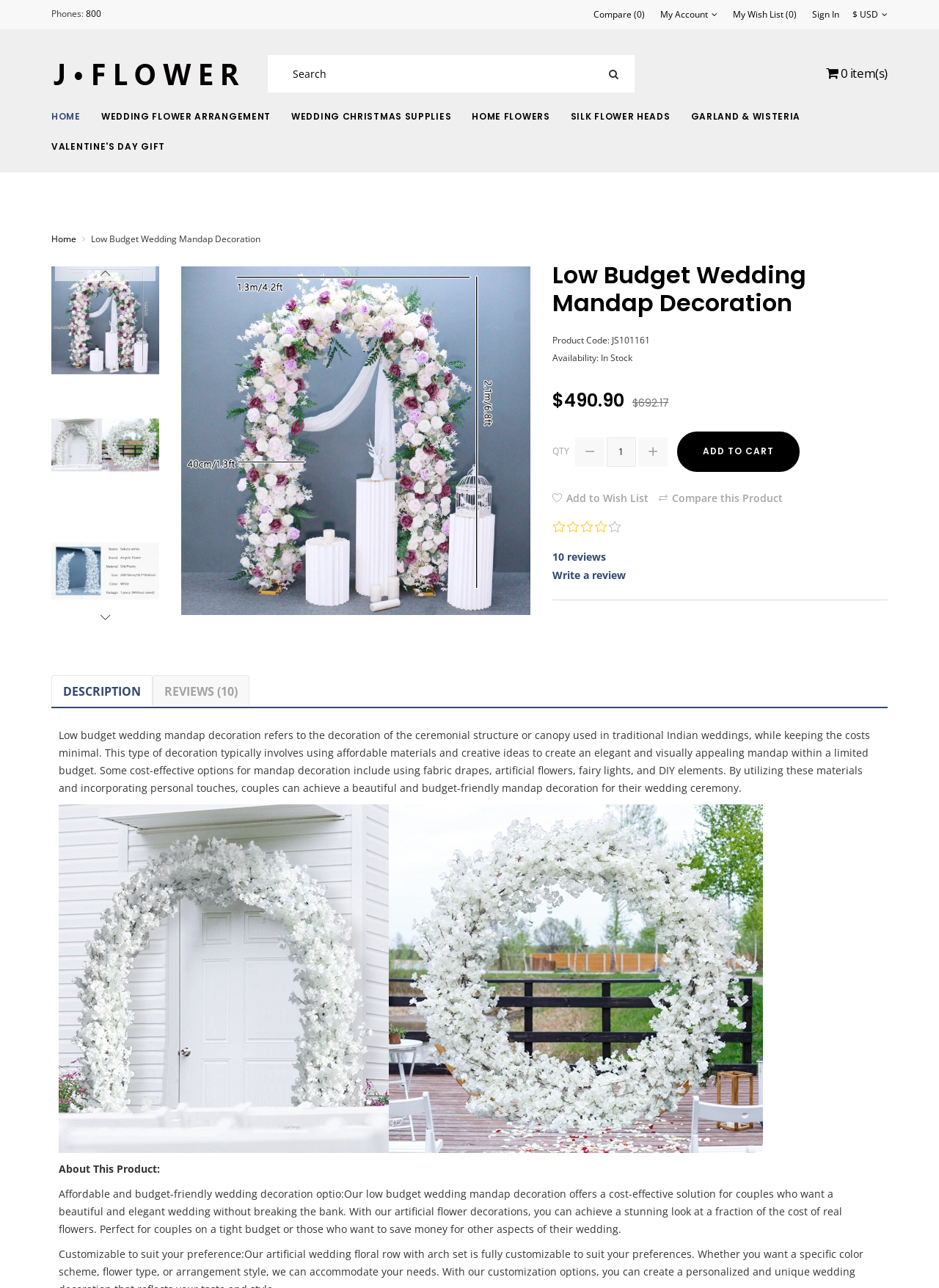Please determine the bounding box coordinates of the element to click on in order to accomplish the following task: "Search for products". Ensure the coordinates are four float numbers ranging from 0 to 1, i.e., [left, top, right, bottom].

[0.285, 0.043, 0.676, 0.072]